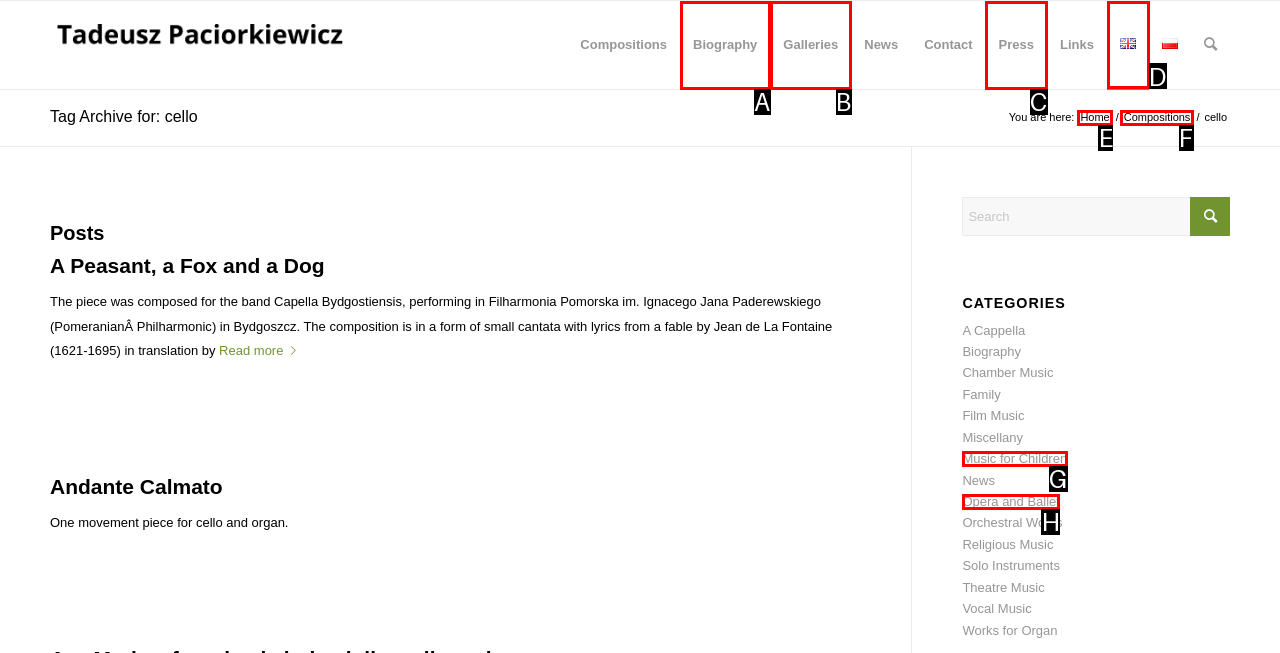Find the HTML element to click in order to complete this task: Select the 'English' language option
Answer with the letter of the correct option.

D